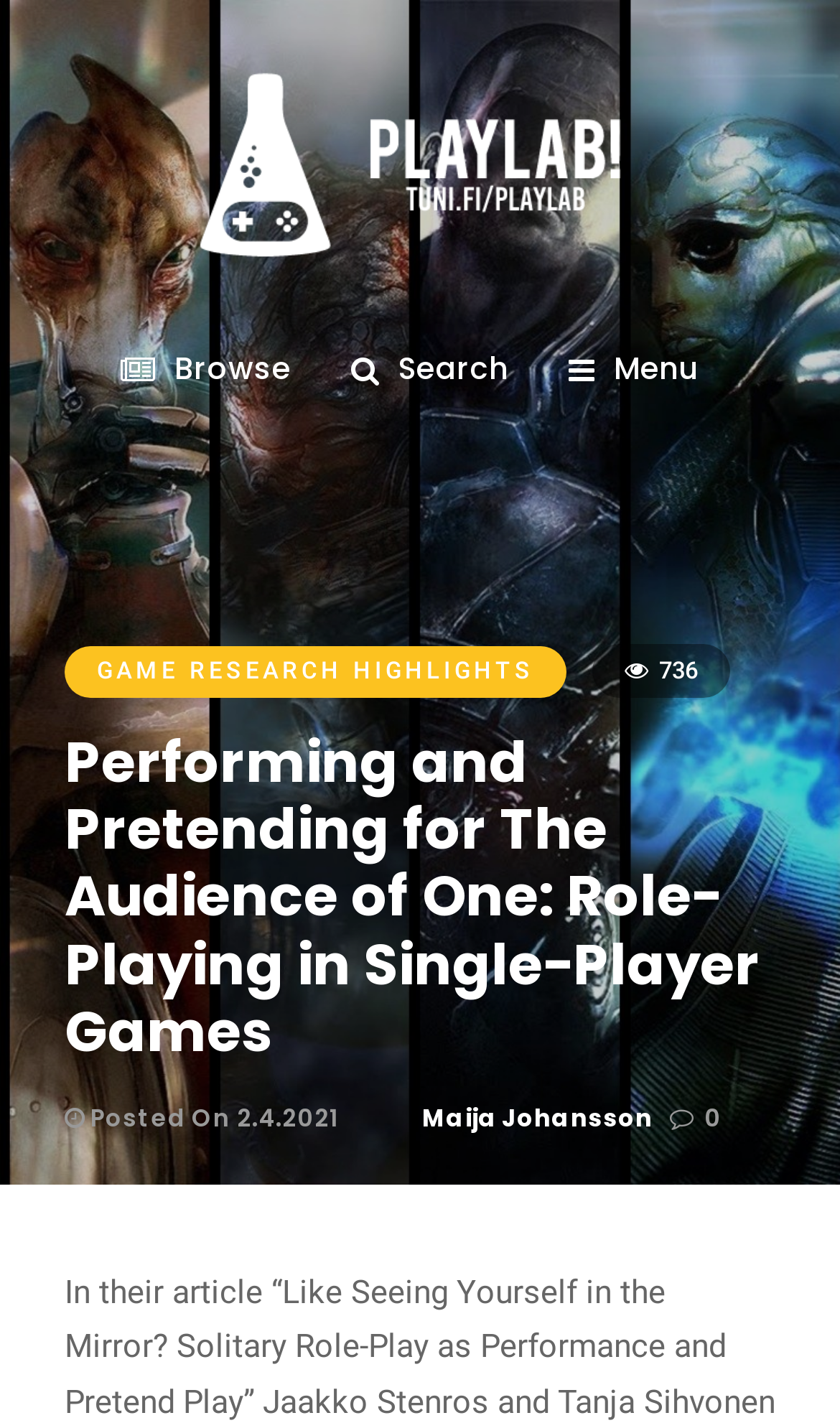Determine the bounding box coordinates of the UI element described below. Use the format (top-left x, top-left y, bottom-right x, bottom-right y) with floating point numbers between 0 and 1: Game Research Highlights

[0.077, 0.455, 0.674, 0.491]